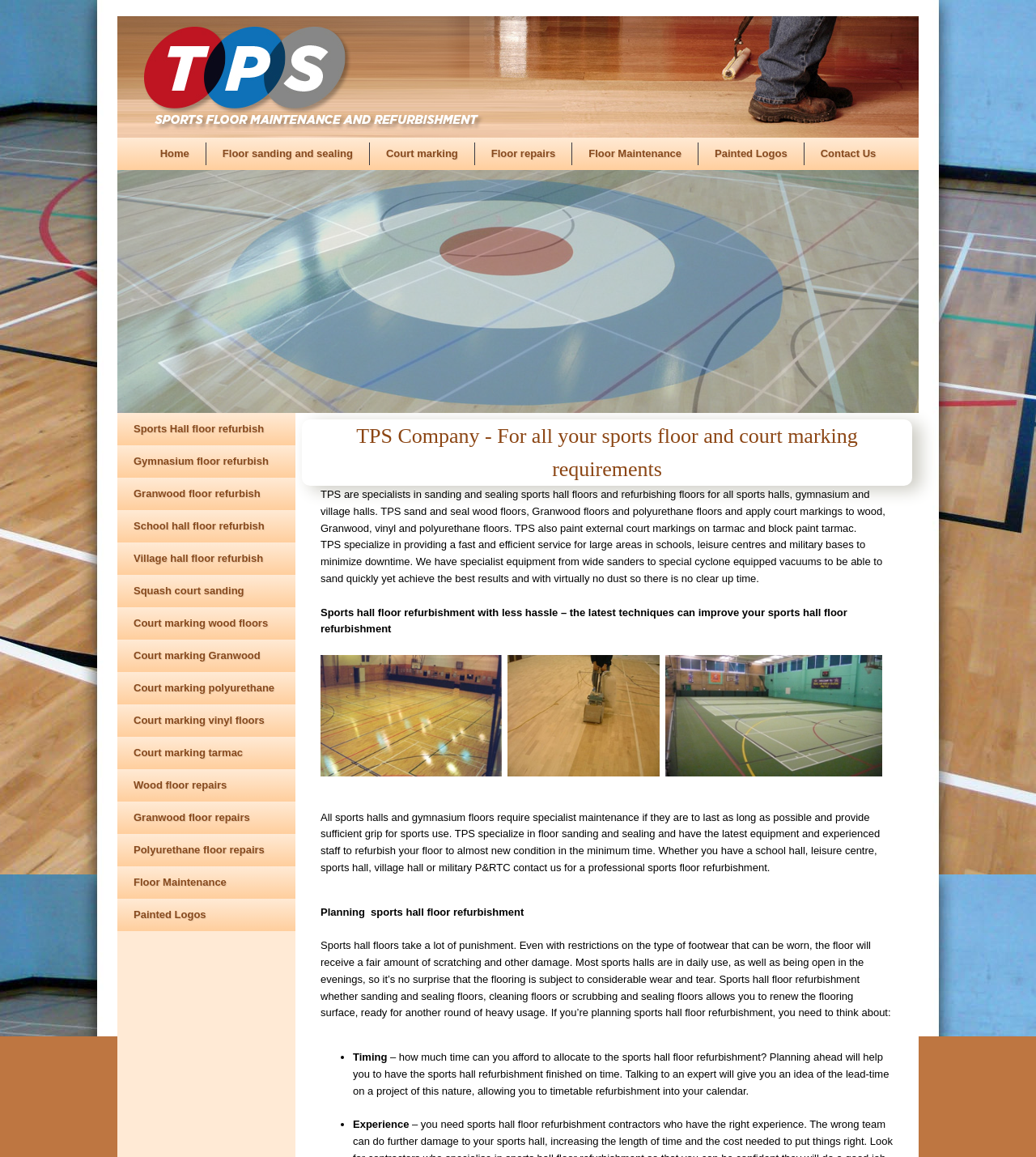Please provide a one-word or short phrase answer to the question:
What is the benefit of using the latest techniques in sports hall floor refurbishment?

Less hassle